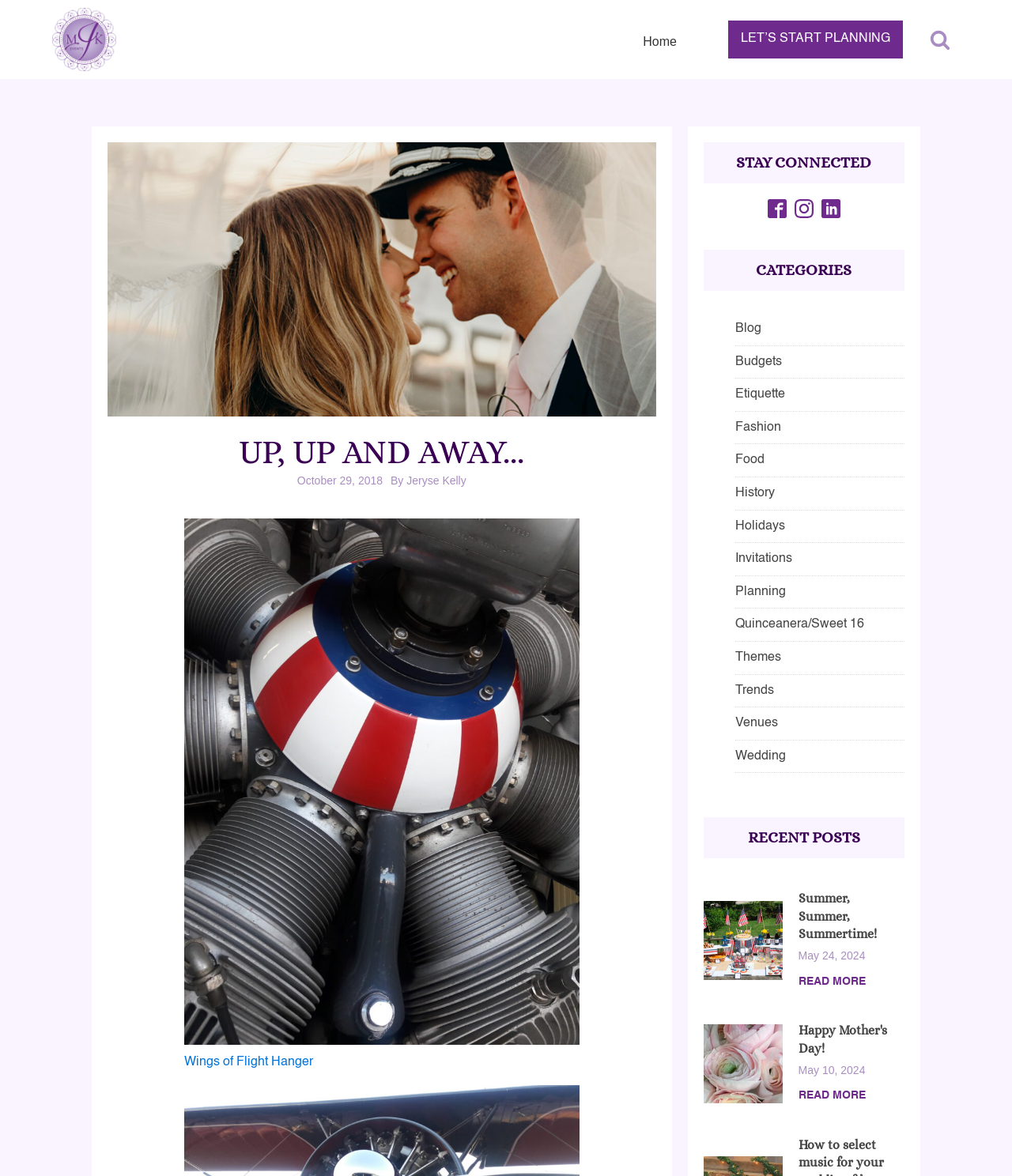Determine the bounding box coordinates of the region that needs to be clicked to achieve the task: "Open search".

[0.908, 0.019, 0.95, 0.048]